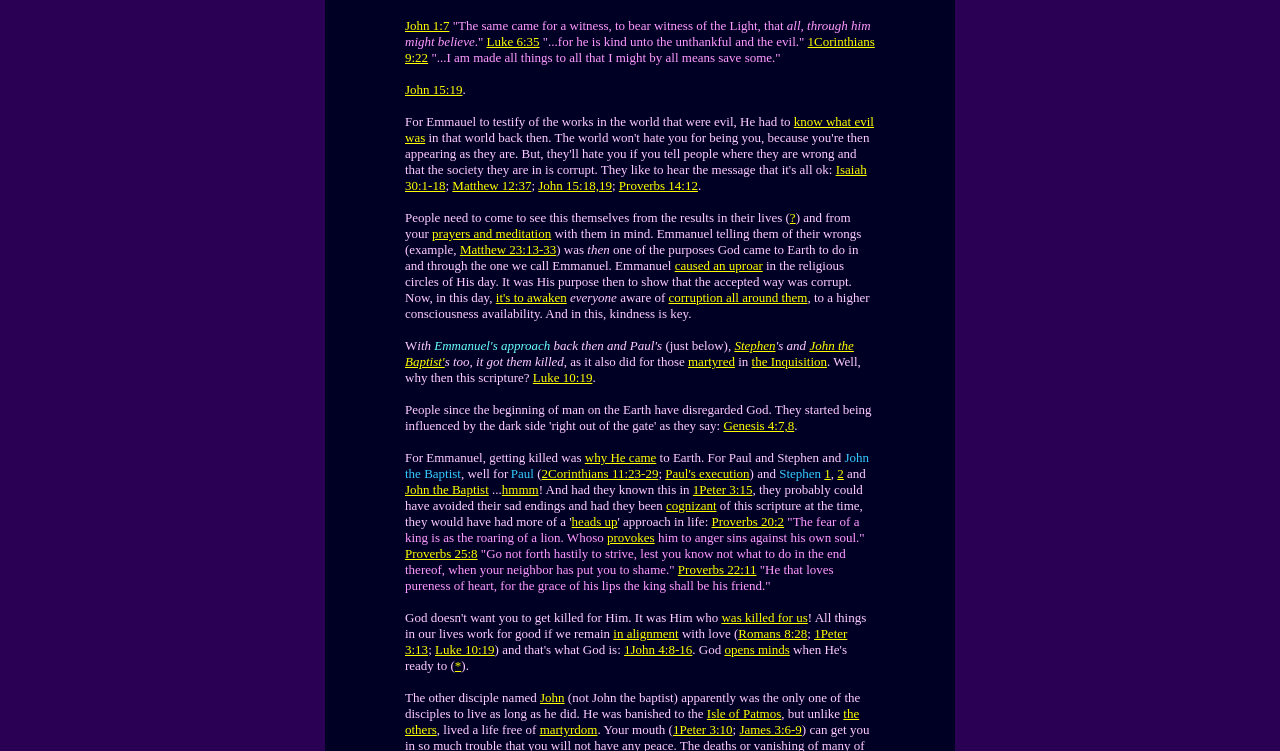Identify the bounding box for the UI element described as: "provokes". The coordinates should be four float numbers between 0 and 1, i.e., [left, top, right, bottom].

[0.474, 0.706, 0.511, 0.726]